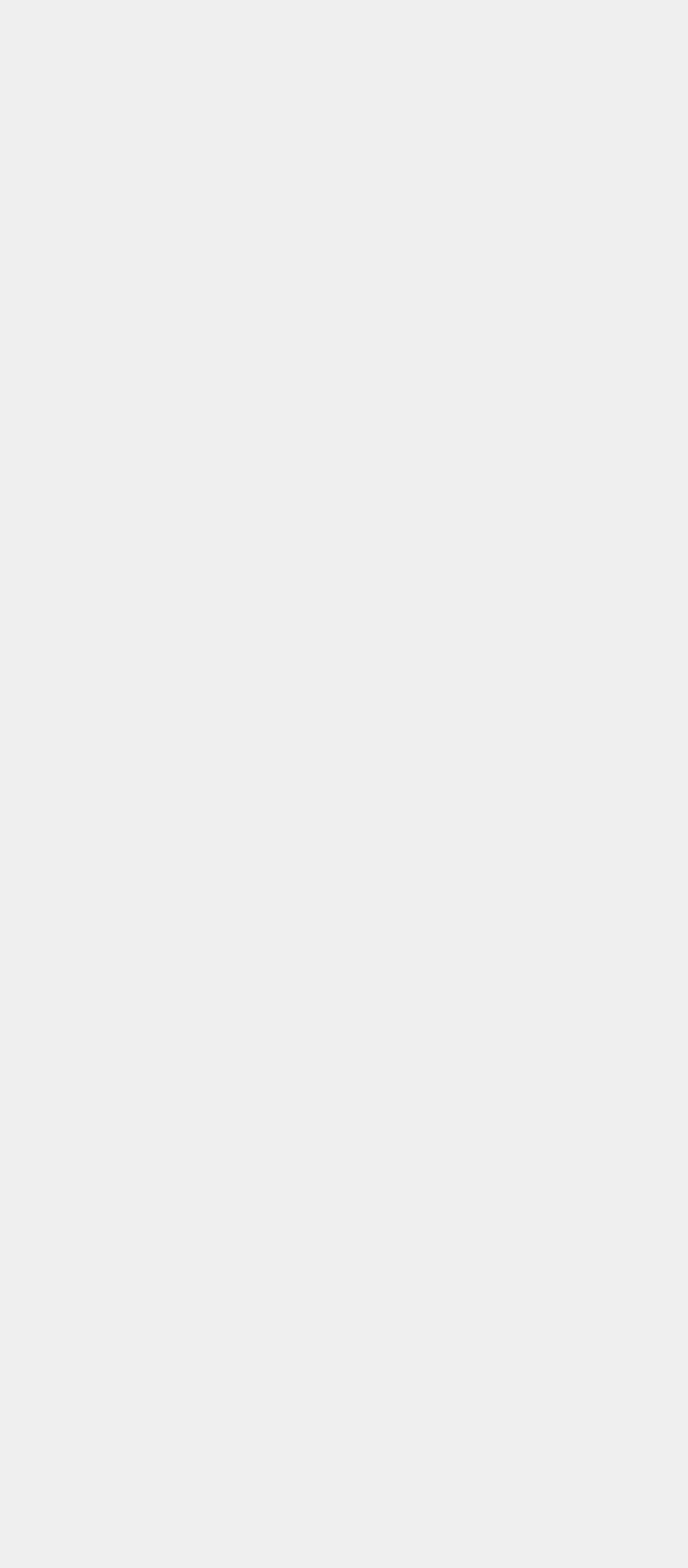Are all the images on this webpage identical?
Please use the image to provide a one-word or short phrase answer.

No